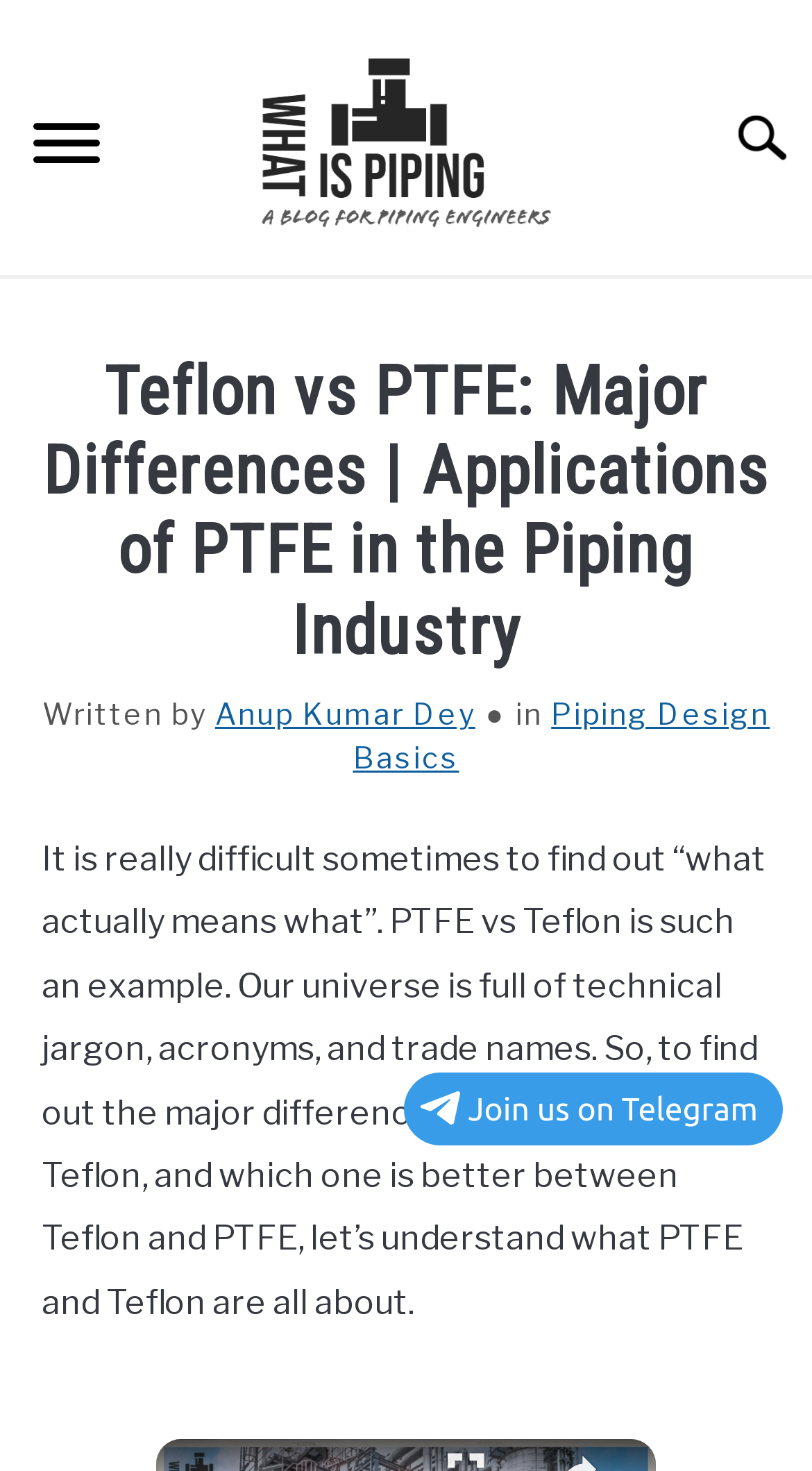What is the purpose of the button with the text 'SUBMENU TOGGLE'?
Based on the screenshot, answer the question with a single word or phrase.

To toggle submenu